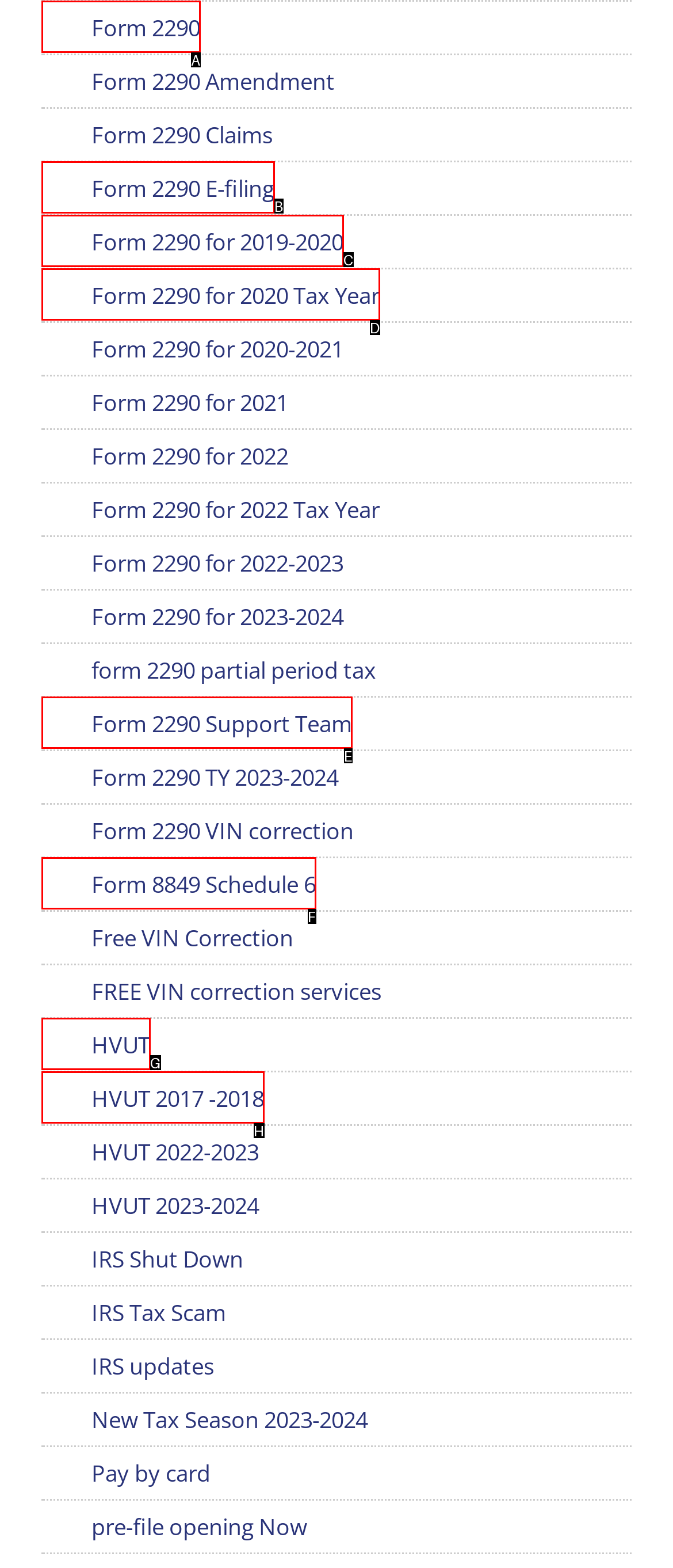Choose the HTML element that aligns with the description: Catch Themes. Indicate your choice by stating the letter.

None